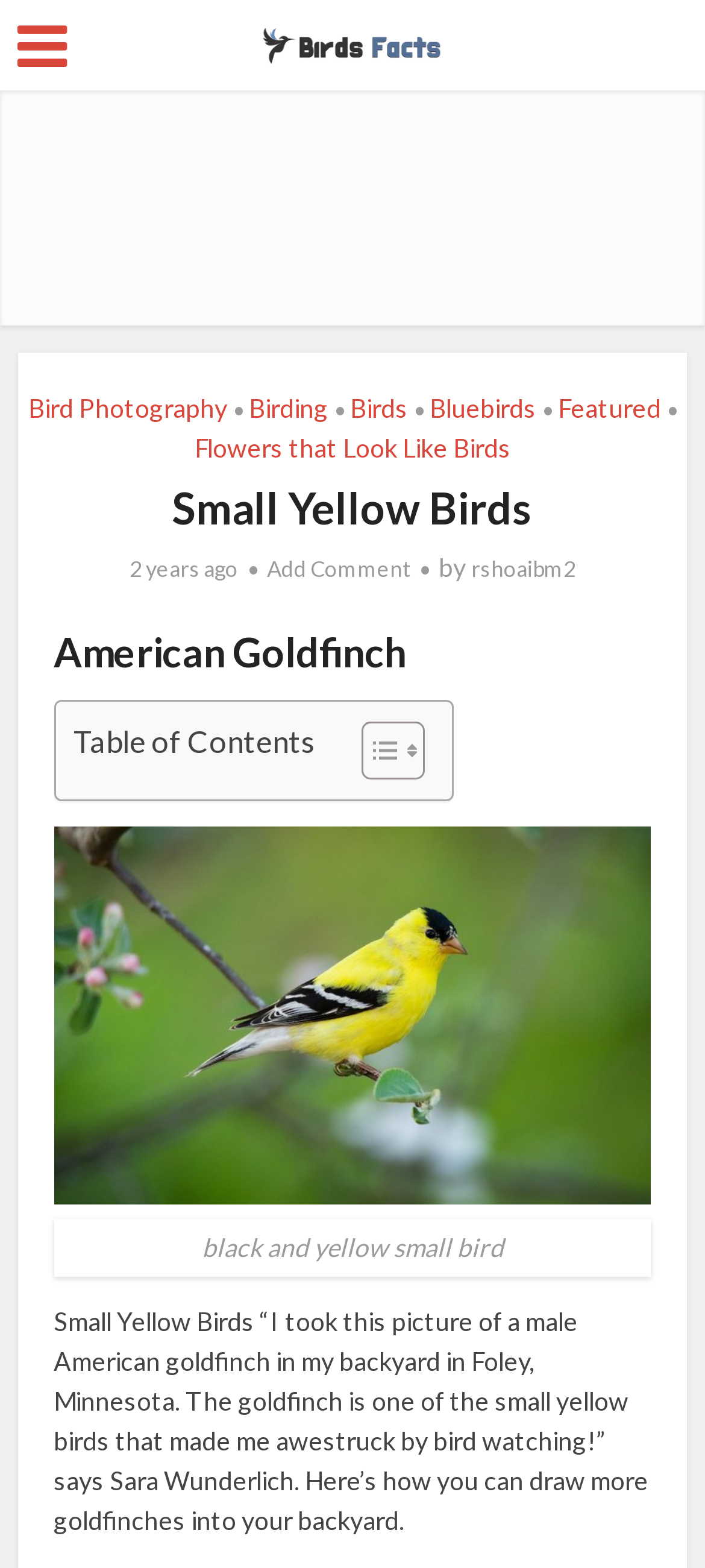What is the name of the bird in the picture?
Kindly offer a comprehensive and detailed response to the question.

The answer can be found by looking at the heading 'American Goldfinch' which is located below the image of the bird.